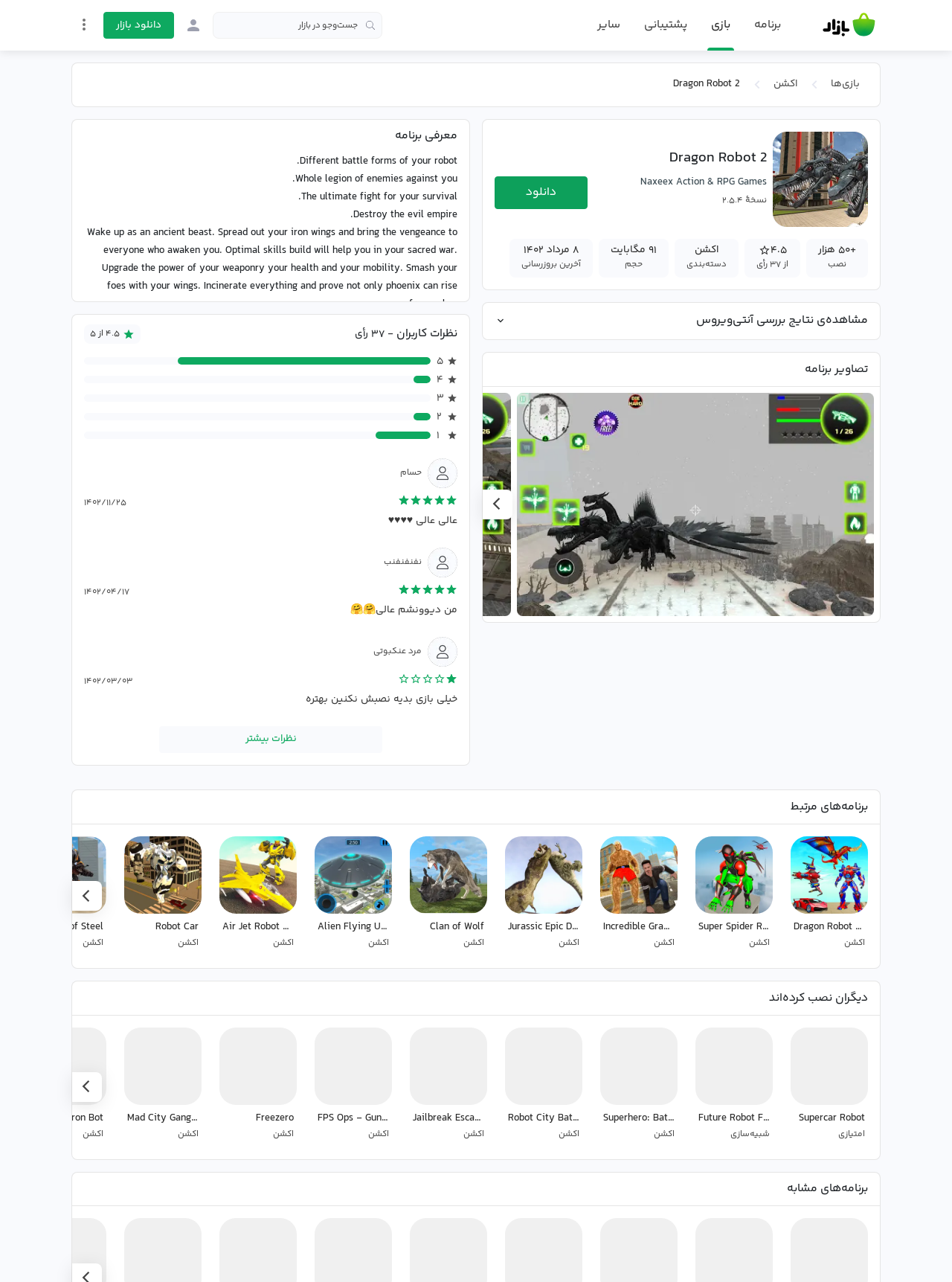Pinpoint the bounding box coordinates of the clickable element needed to complete the instruction: "Check user reviews". The coordinates should be provided as four float numbers between 0 and 1: [left, top, right, bottom].

[0.416, 0.253, 0.48, 0.268]